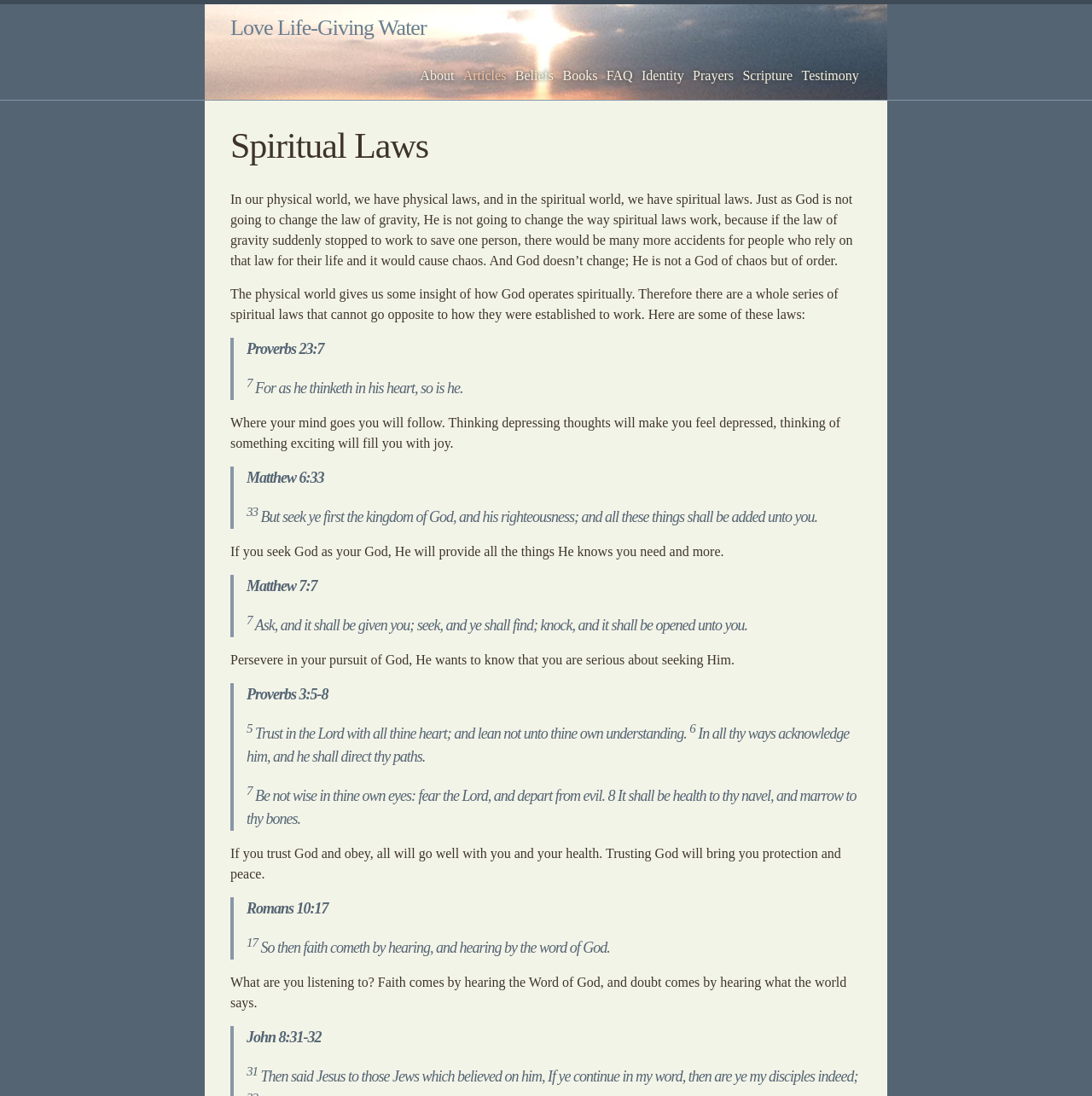Analyze the image and give a detailed response to the question:
What is the main topic of the webpage?

I analyzed the content of the webpage and found that the main topic is about spiritual laws, with various Bible verses and explanations provided.